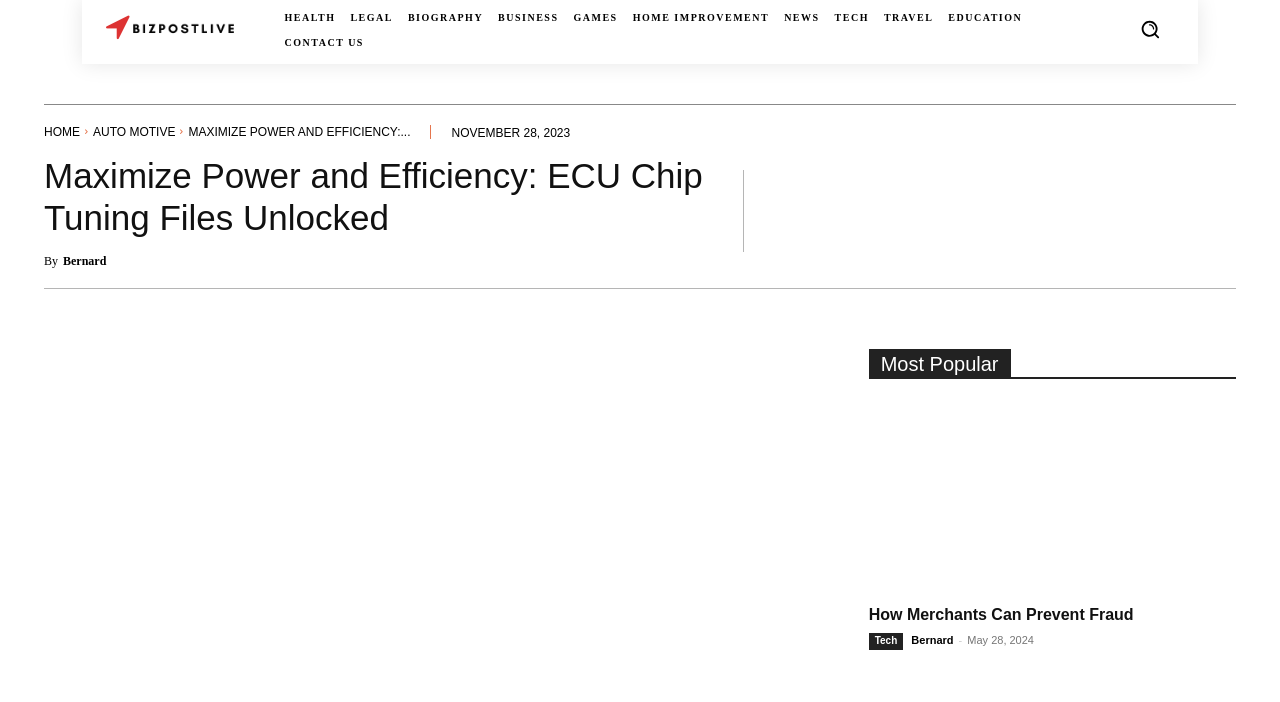What is the category of the article 'How Merchants Can Prevent Fraud'?
With the help of the image, please provide a detailed response to the question.

The article 'How Merchants Can Prevent Fraud' is categorized under 'Tech' because it is listed under the 'Most Popular' section and has a link with the text 'Tech' next to it.